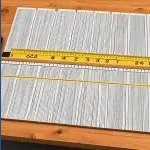What is the surface beneath the measuring tape?
Please respond to the question with a detailed and informative answer.

The caption describes the surface as a 'textured surface resembling wood or a patterned material', indicating that the surface is not smooth and has a distinct texture.